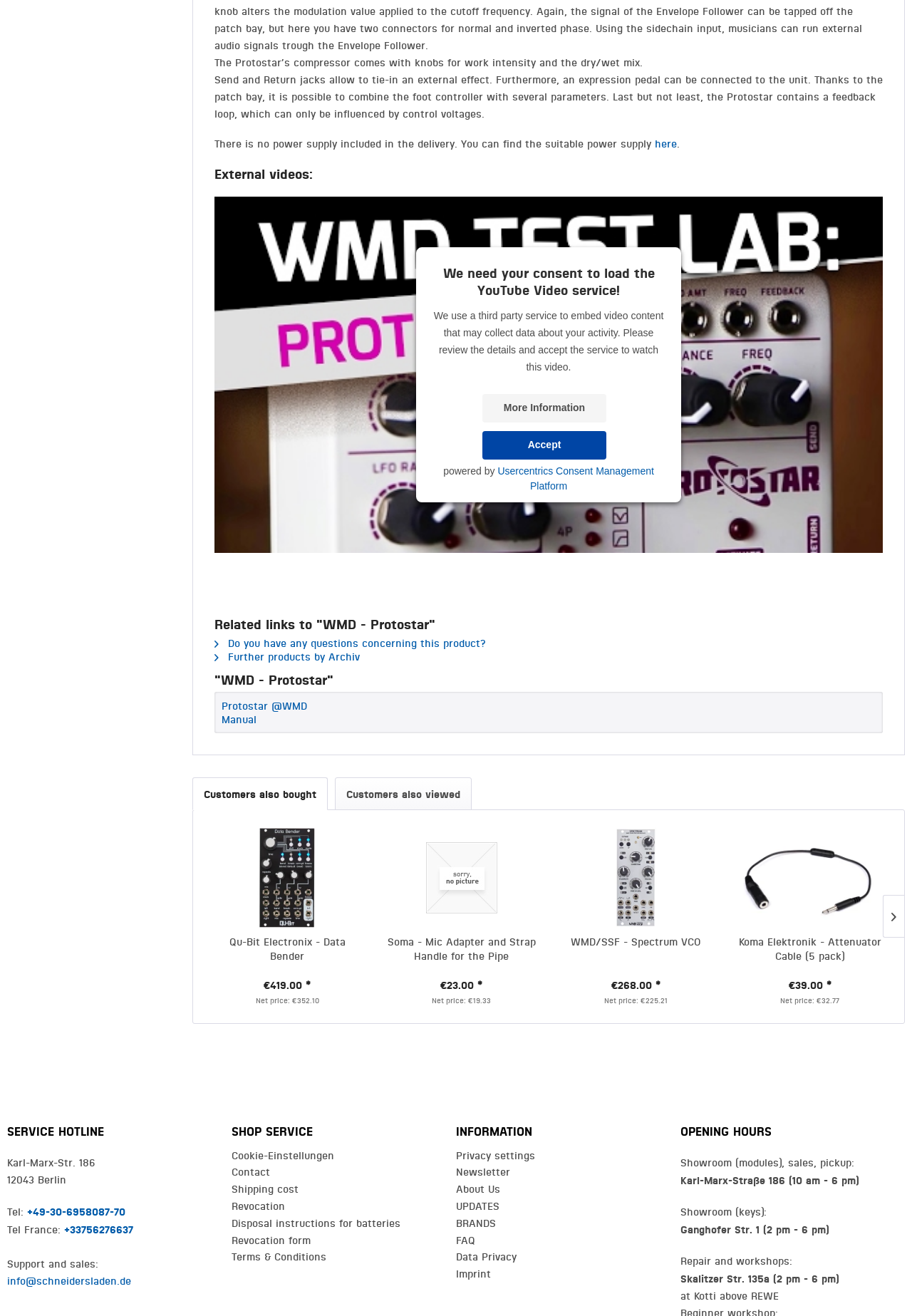Pinpoint the bounding box coordinates of the clickable element to carry out the following instruction: "Click the 'More Information' button."

[0.529, 0.299, 0.665, 0.321]